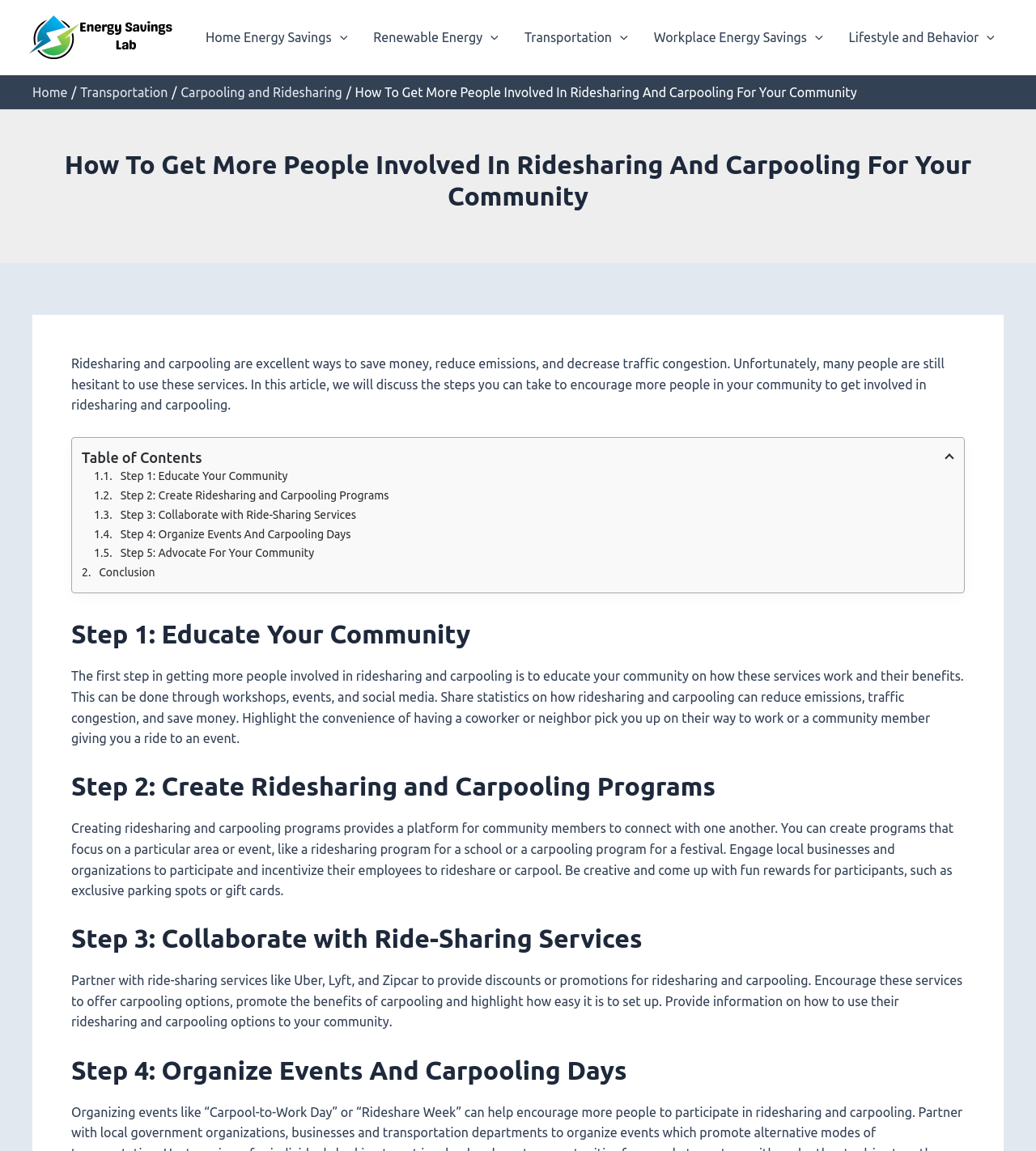Please identify the bounding box coordinates for the region that you need to click to follow this instruction: "Click on the 'Home' link".

[0.031, 0.074, 0.065, 0.086]